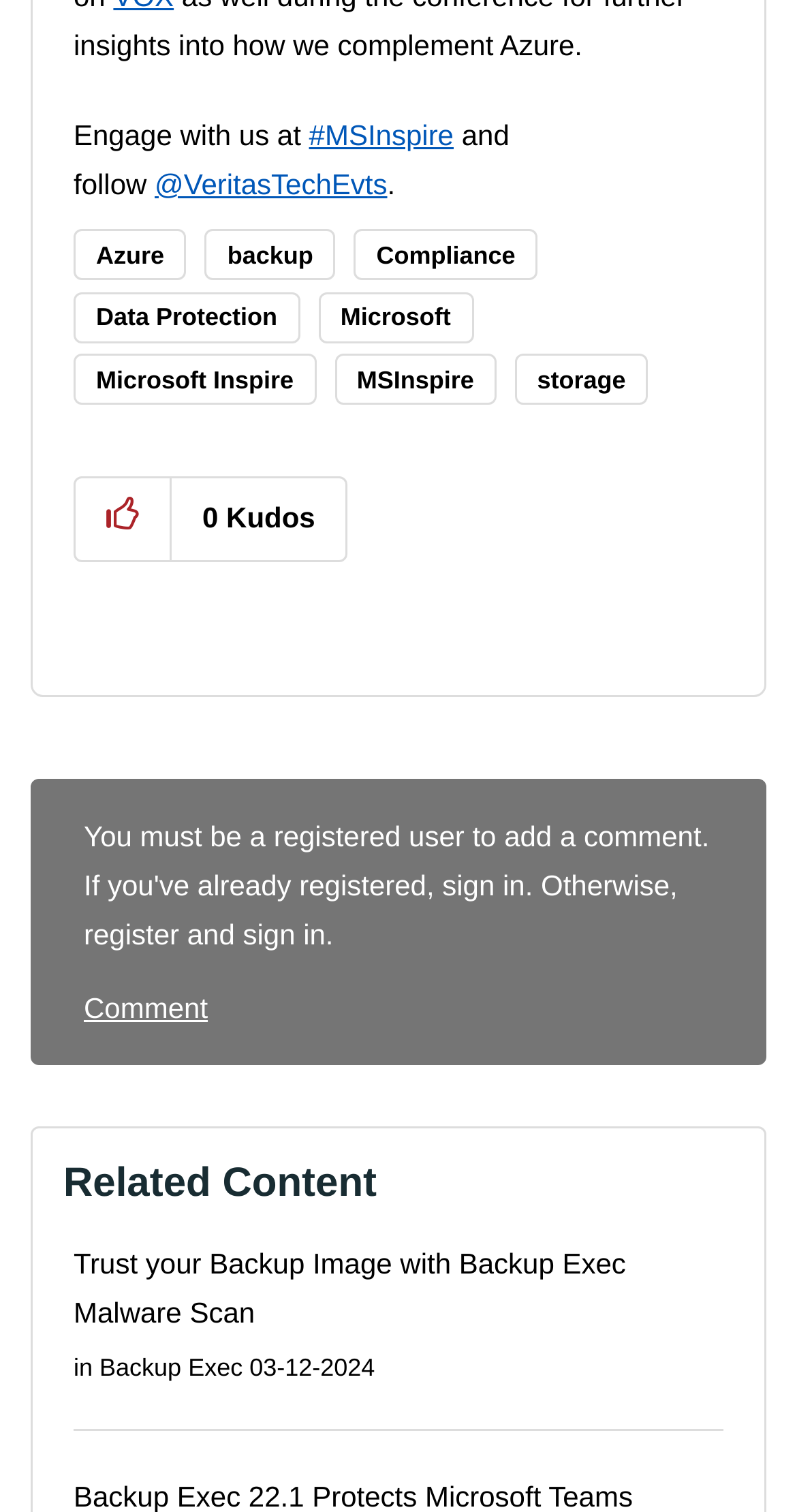Identify the bounding box coordinates of the part that should be clicked to carry out this instruction: "Visit Azure".

[0.092, 0.152, 0.234, 0.185]